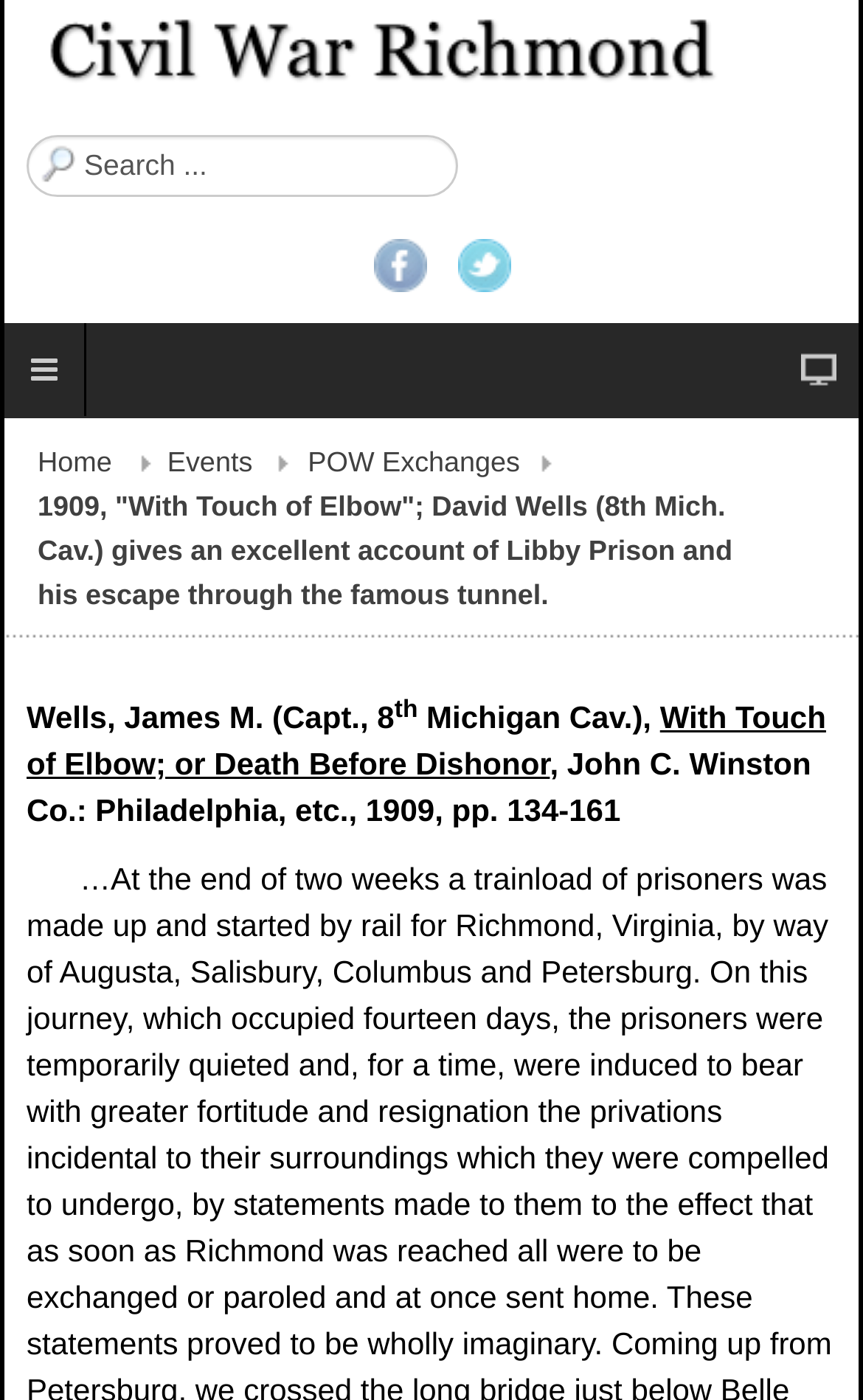Bounding box coordinates should be in the format (top-left x, top-left y, bottom-right x, bottom-right y) and all values should be floating point numbers between 0 and 1. Determine the bounding box coordinate for the UI element described as: POW Exchanges

[0.357, 0.315, 0.667, 0.347]